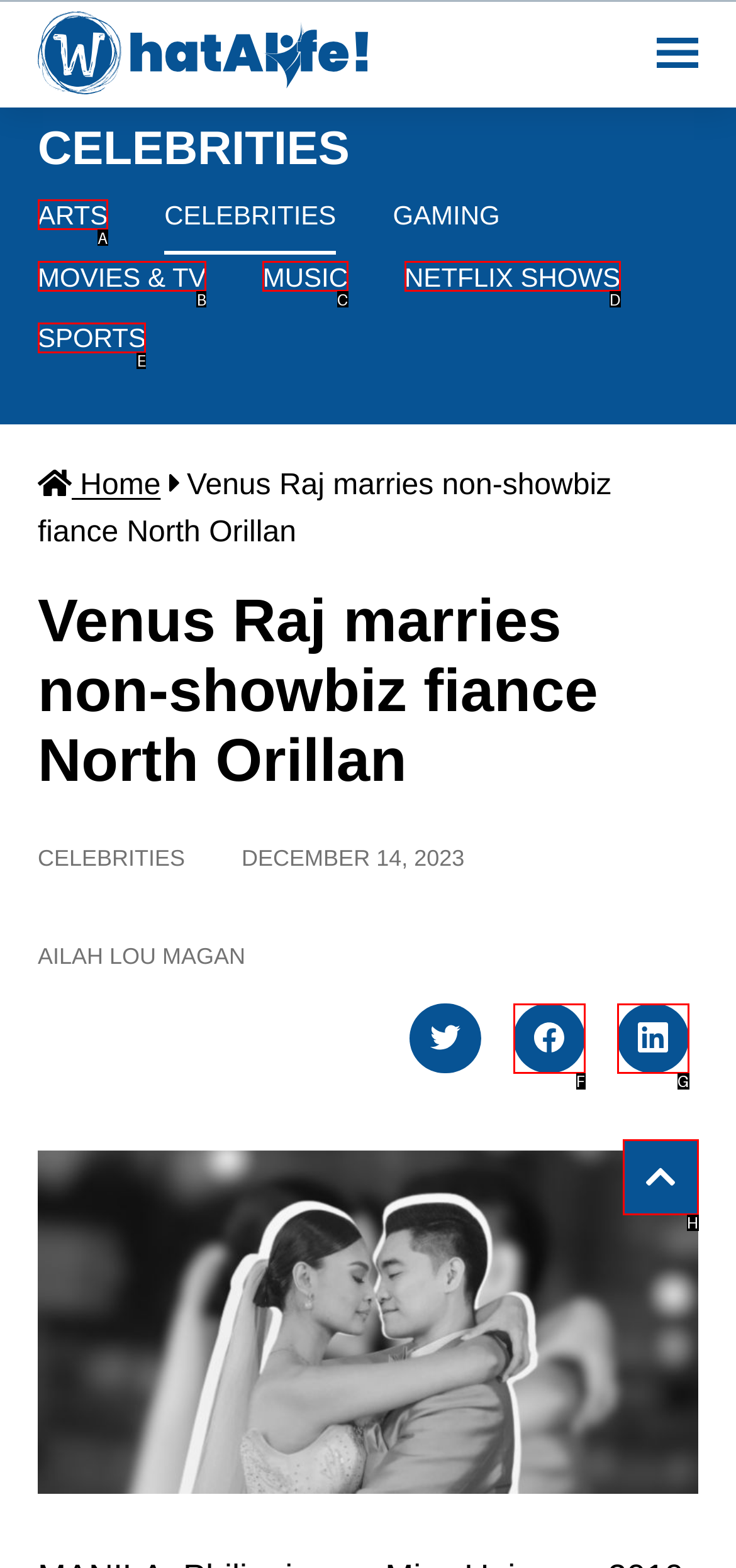Select the HTML element that corresponds to the description: Movies & TV. Answer with the letter of the matching option directly from the choices given.

B